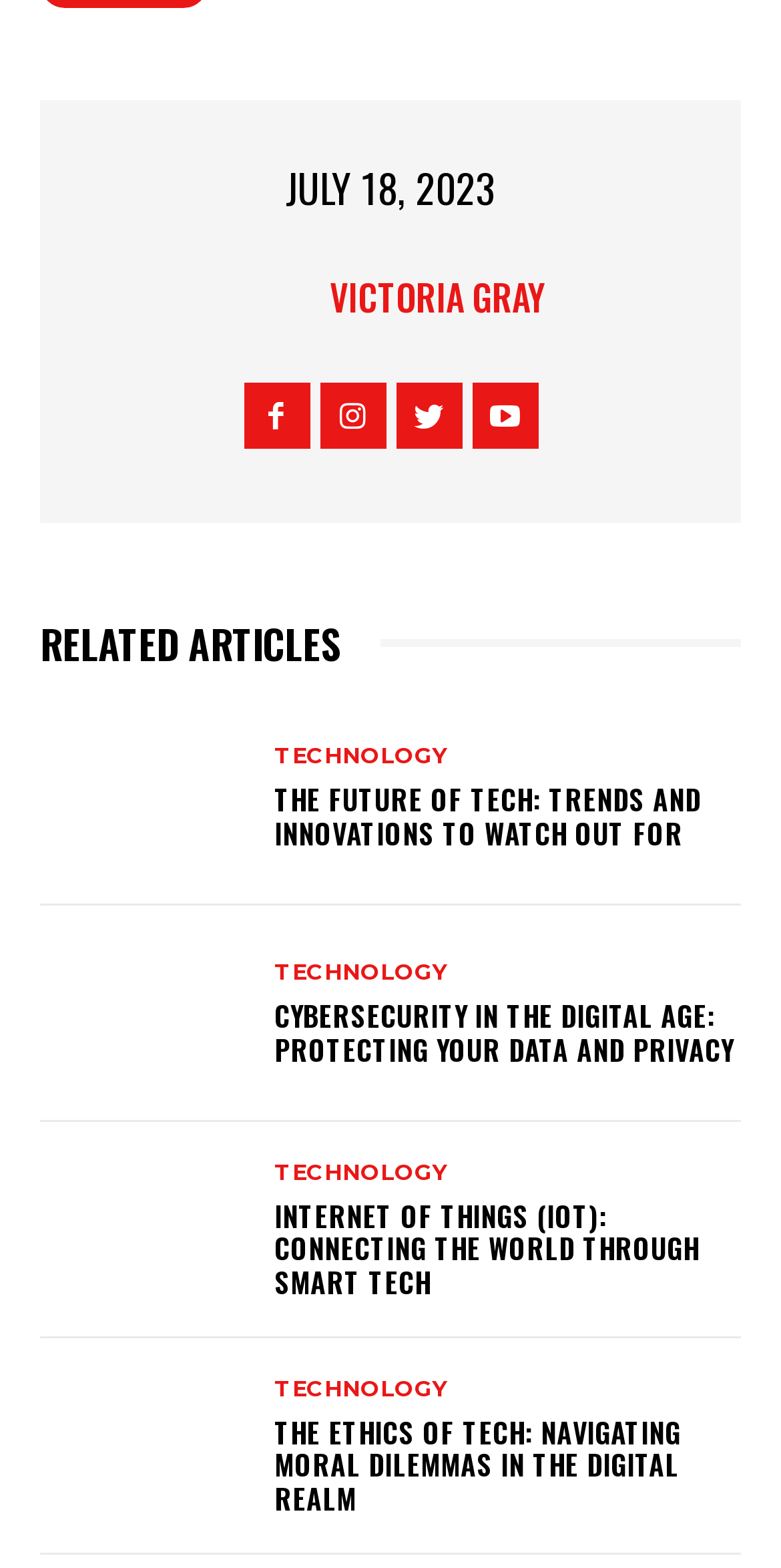Can you find the bounding box coordinates of the area I should click to execute the following instruction: "Click on Victoria Gray's profile"?

[0.294, 0.164, 0.422, 0.215]